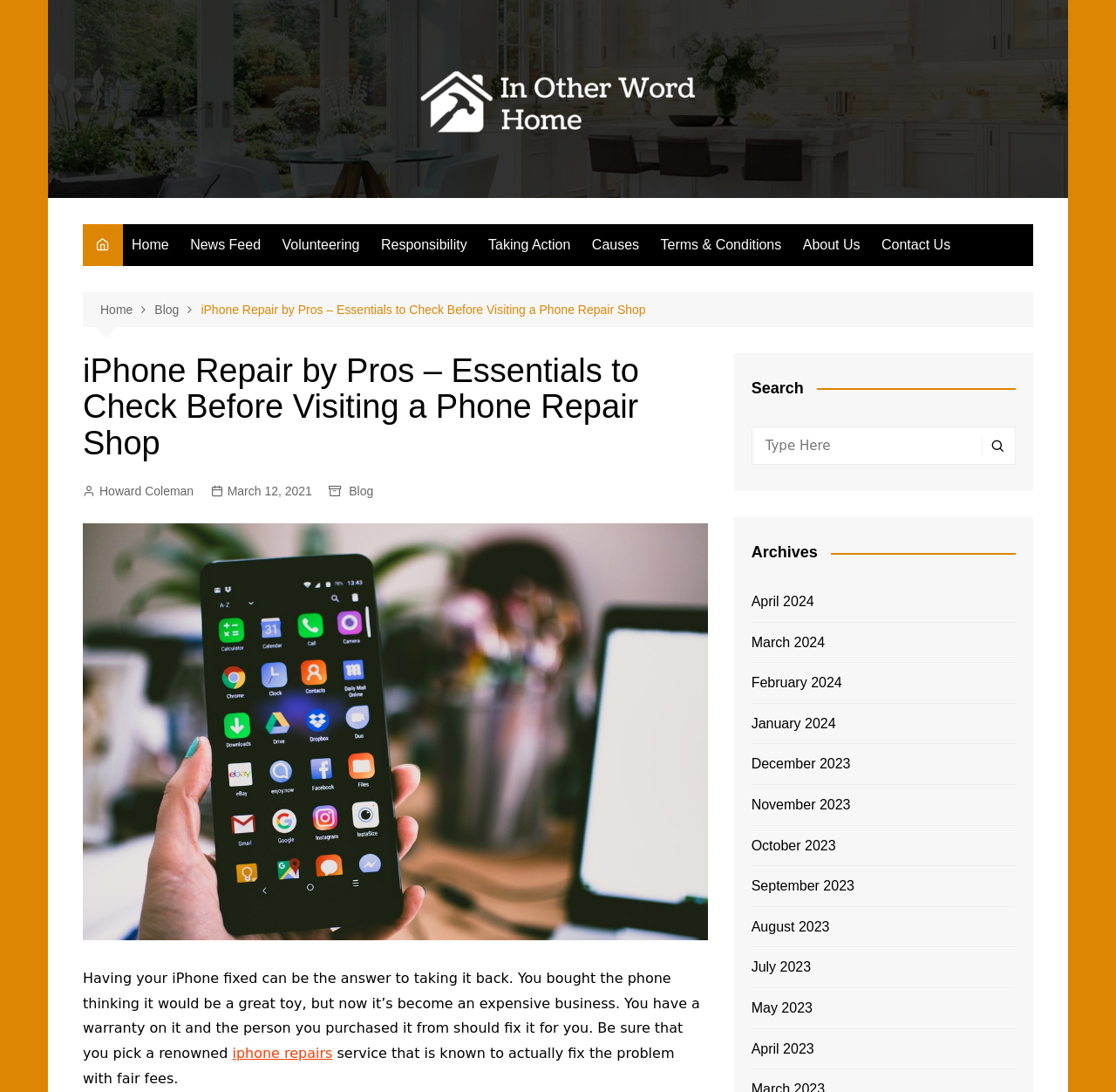Please predict the bounding box coordinates (top-left x, top-left y, bottom-right x, bottom-right y) for the UI element in the screenshot that fits the description: Causes

[0.523, 0.205, 0.581, 0.244]